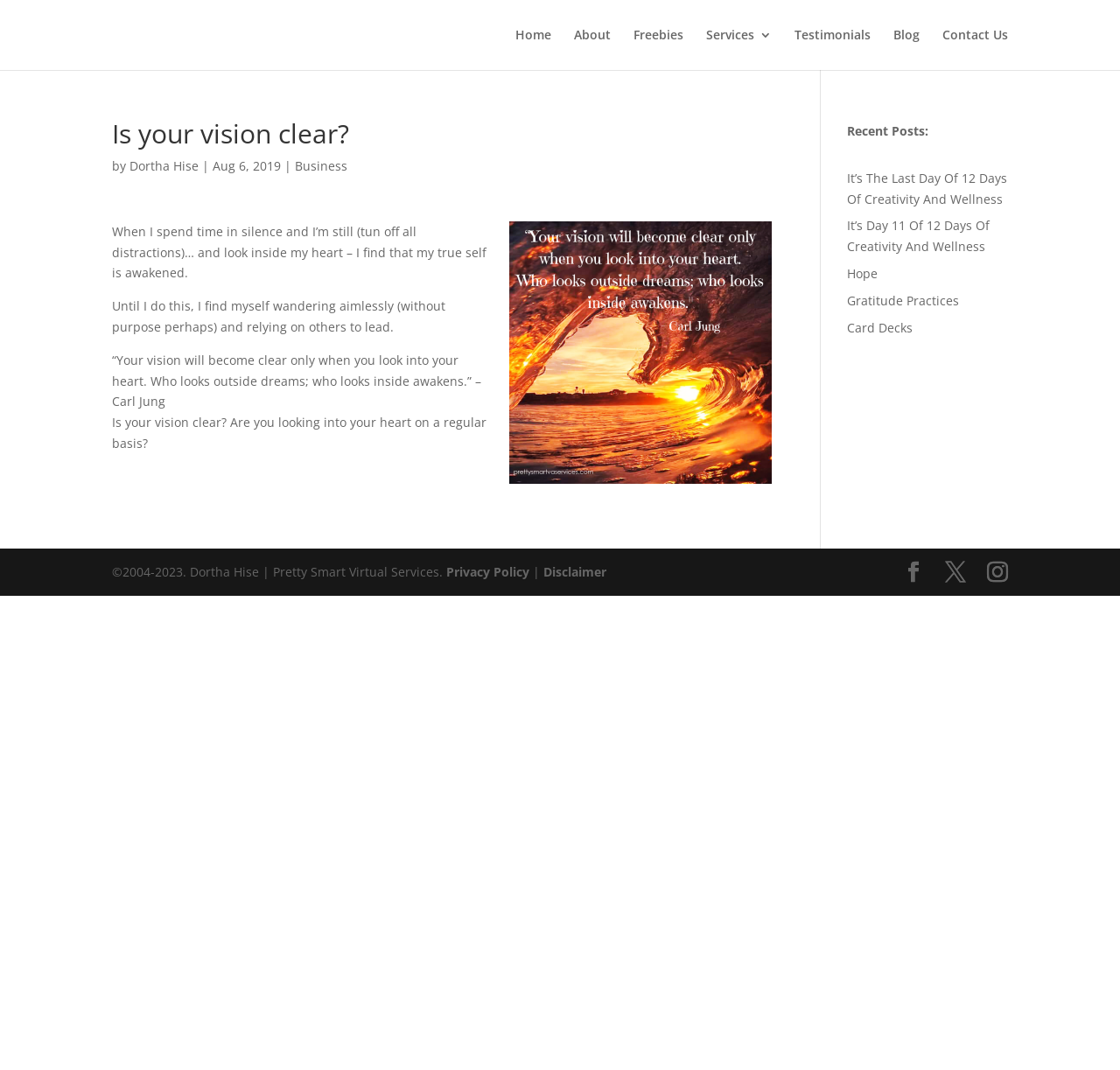What is the date of the article?
Look at the screenshot and give a one-word or phrase answer.

Aug 6, 2019